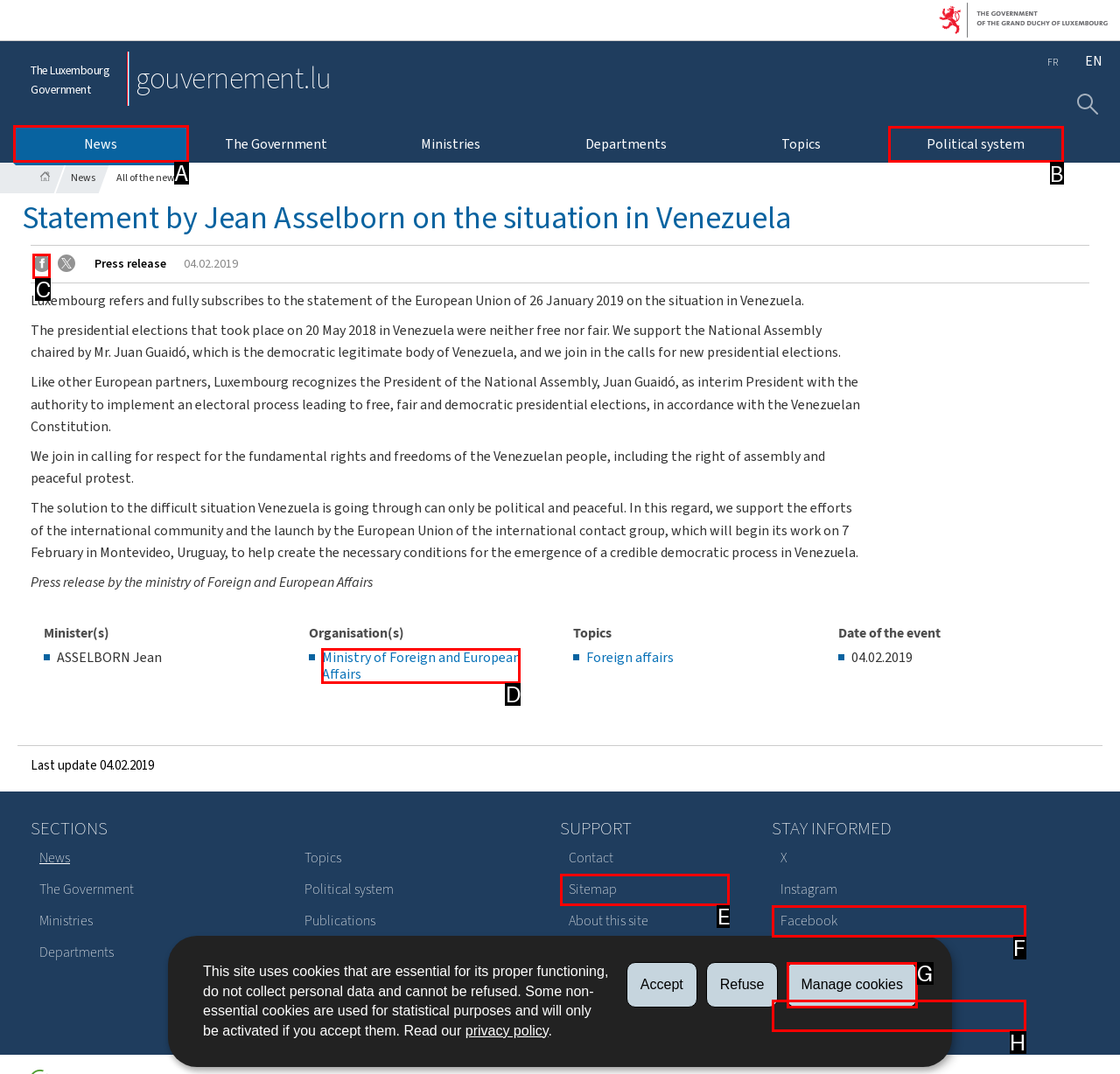Show which HTML element I need to click to perform this task: Go to the news page Answer with the letter of the correct choice.

A